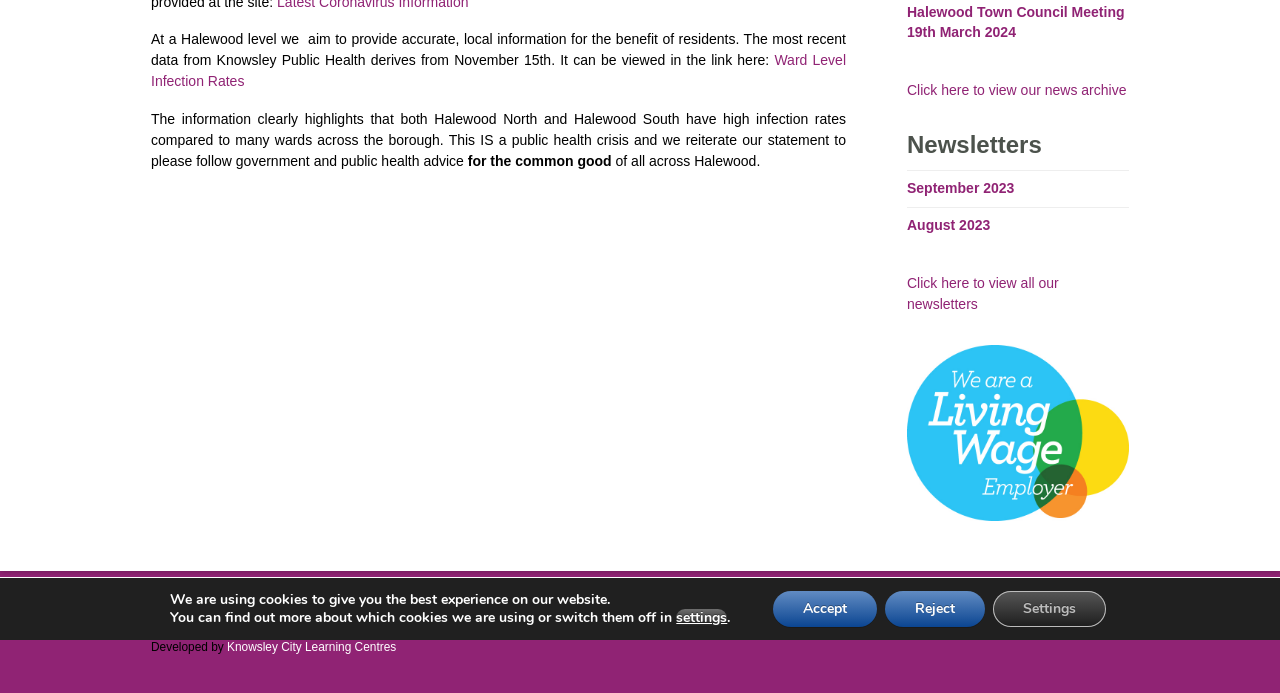Using the webpage screenshot, find the UI element described by September 2023. Provide the bounding box coordinates in the format (top-left x, top-left y, bottom-right x, bottom-right y), ensuring all values are floating point numbers between 0 and 1.

[0.709, 0.26, 0.793, 0.283]